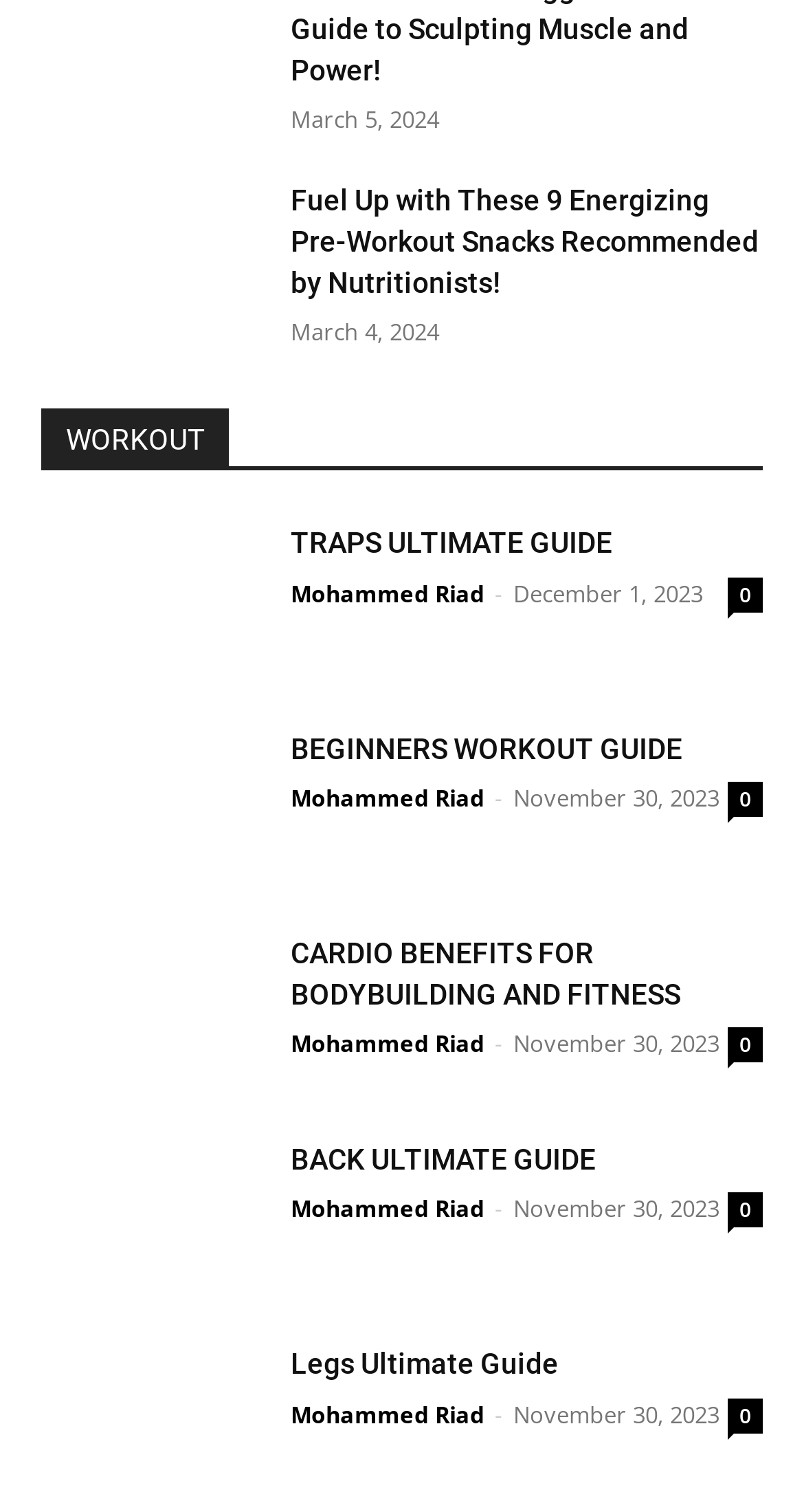Highlight the bounding box of the UI element that corresponds to this description: "title="BEGINNERS WORKOUT GUIDE"".

[0.051, 0.482, 0.321, 0.583]